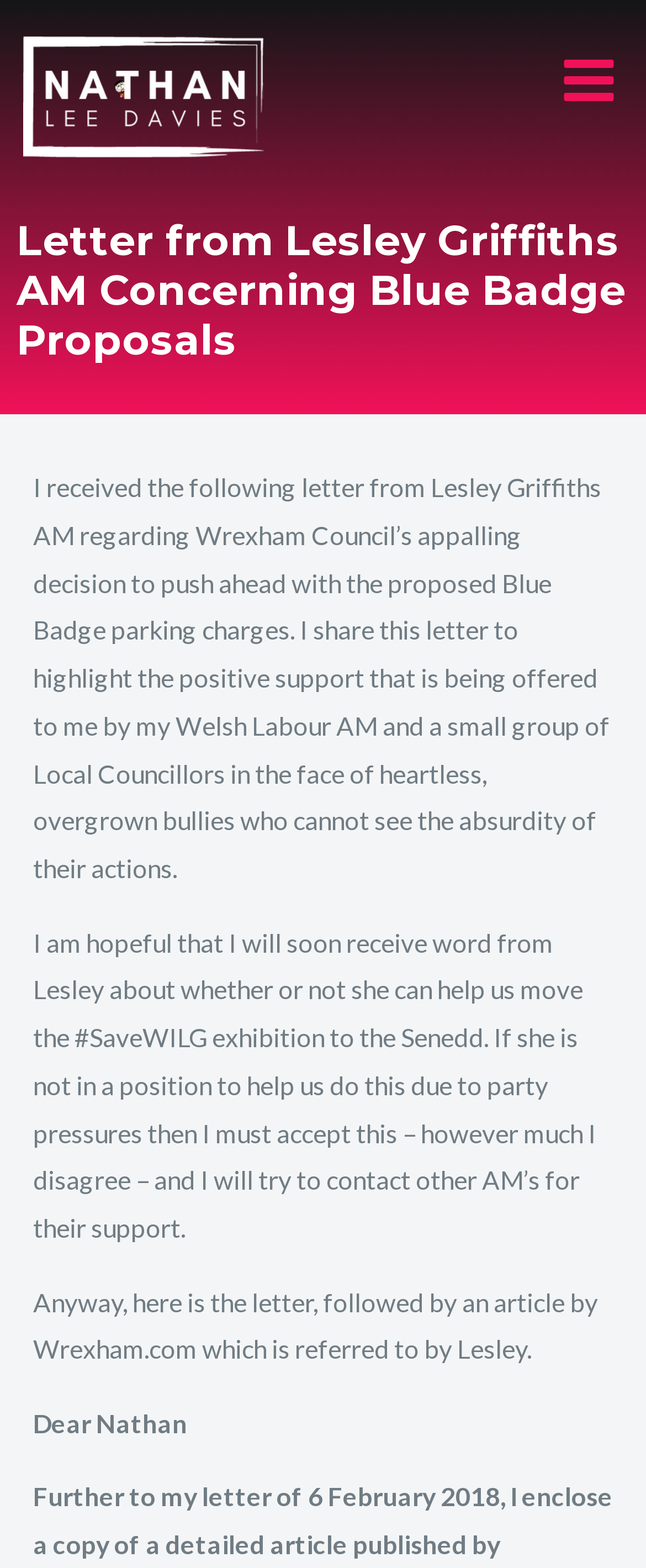Generate a thorough explanation of the webpage's elements.

The webpage appears to be a personal blog or opinion piece, with a focus on a letter from Lesley Griffiths AM regarding Wrexham Council's decision to implement Blue Badge parking charges. 

At the top left of the page, there is a link to the author's name, Nathan Lee Davies. On the top right, there is a button labeled "Main Menu" with an accompanying image. 

Below the menu button, the page's title "Letter from Lesley Griffiths AM Concerning Blue Badge Proposals" is prominently displayed. 

The main content of the page is divided into four paragraphs of text. The first paragraph explains the context of the letter and the author's intention in sharing it. The second paragraph expresses the author's hope for assistance from Lesley Griffiths in moving an exhibition to the Senedd. The third paragraph serves as a transition to the letter and an accompanying article from Wrexham.com. The fourth paragraph is the beginning of the letter from Lesley Griffiths, addressed to the author, Nathan.